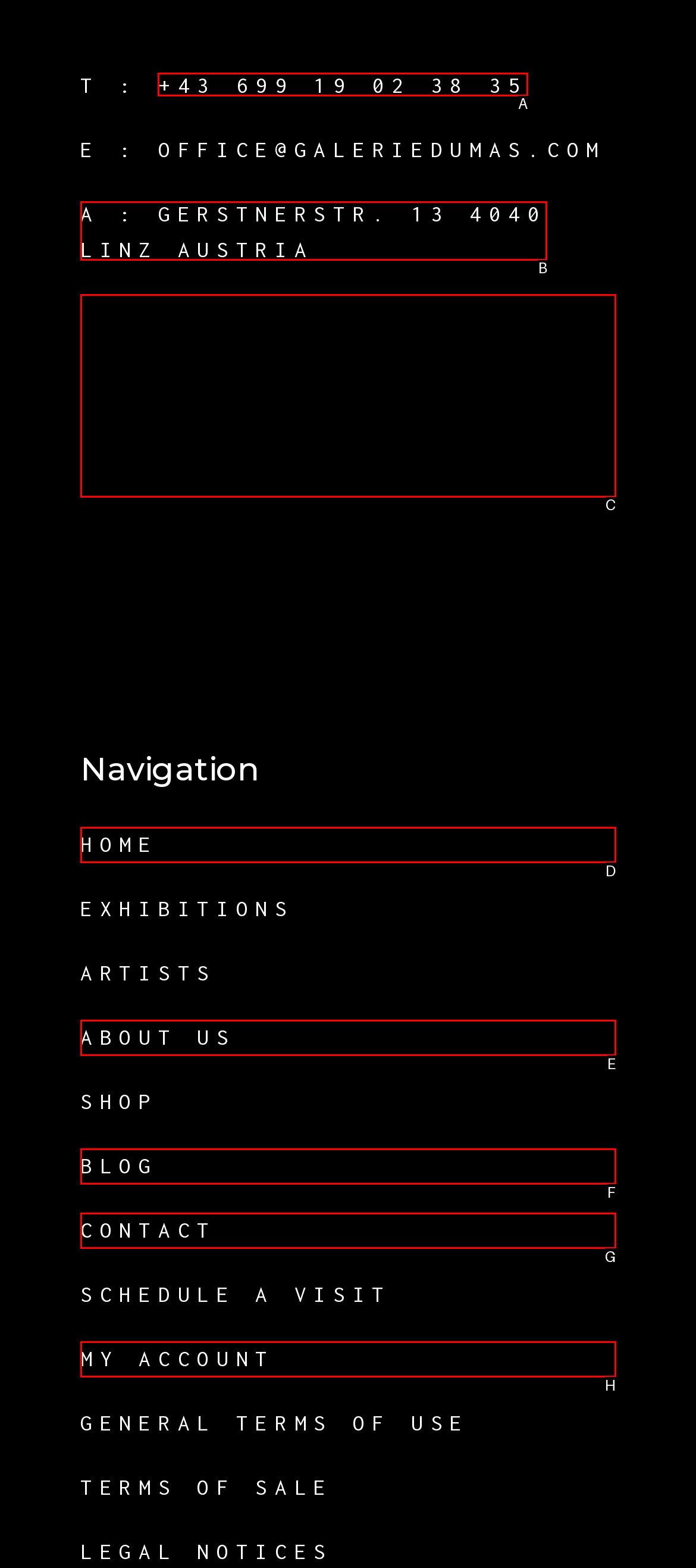With the description: Gerstnerstr. 13 4040 Linz Austria, find the option that corresponds most closely and answer with its letter directly.

B